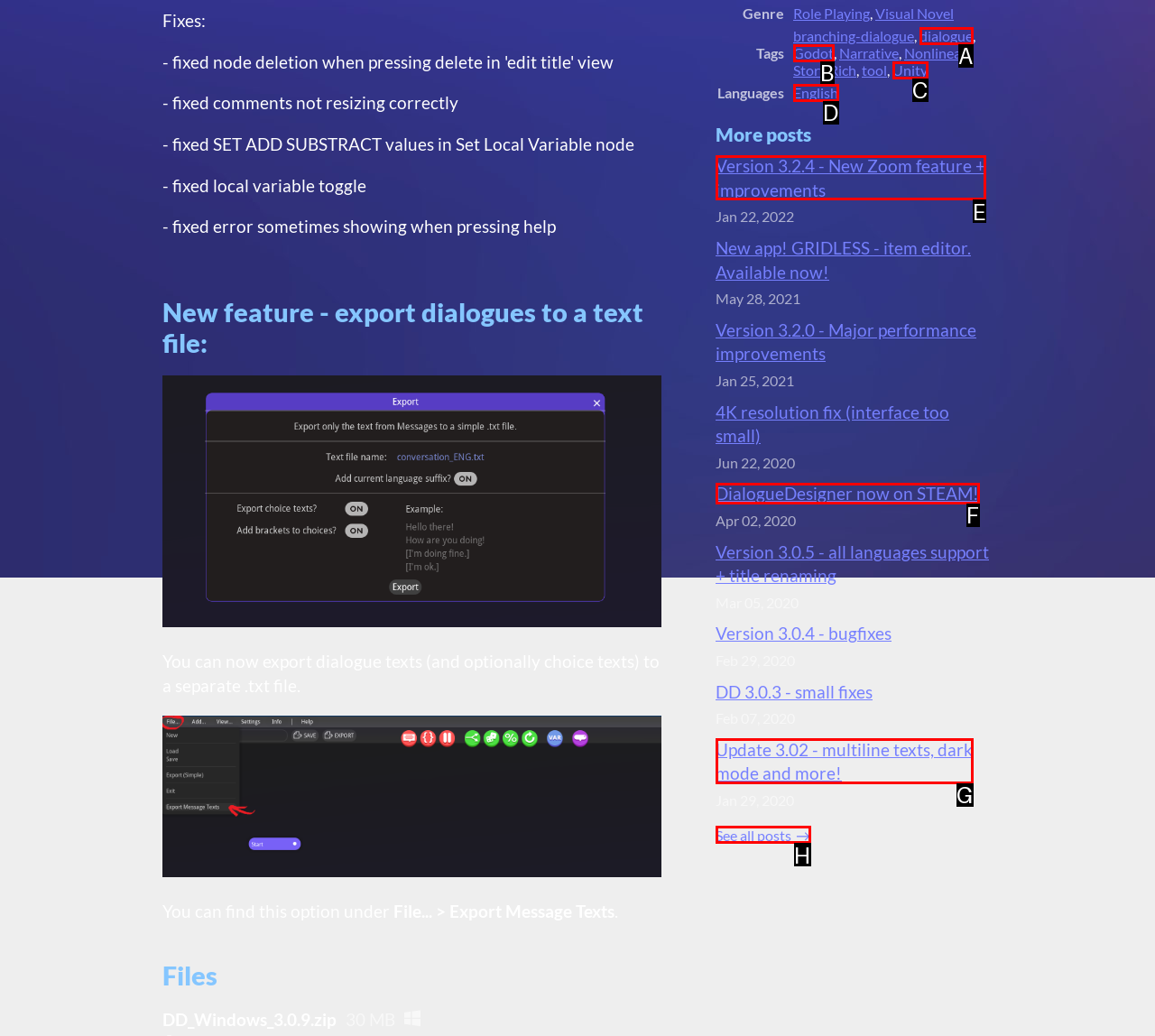Based on the element description: English, choose the HTML element that matches best. Provide the letter of your selected option.

D